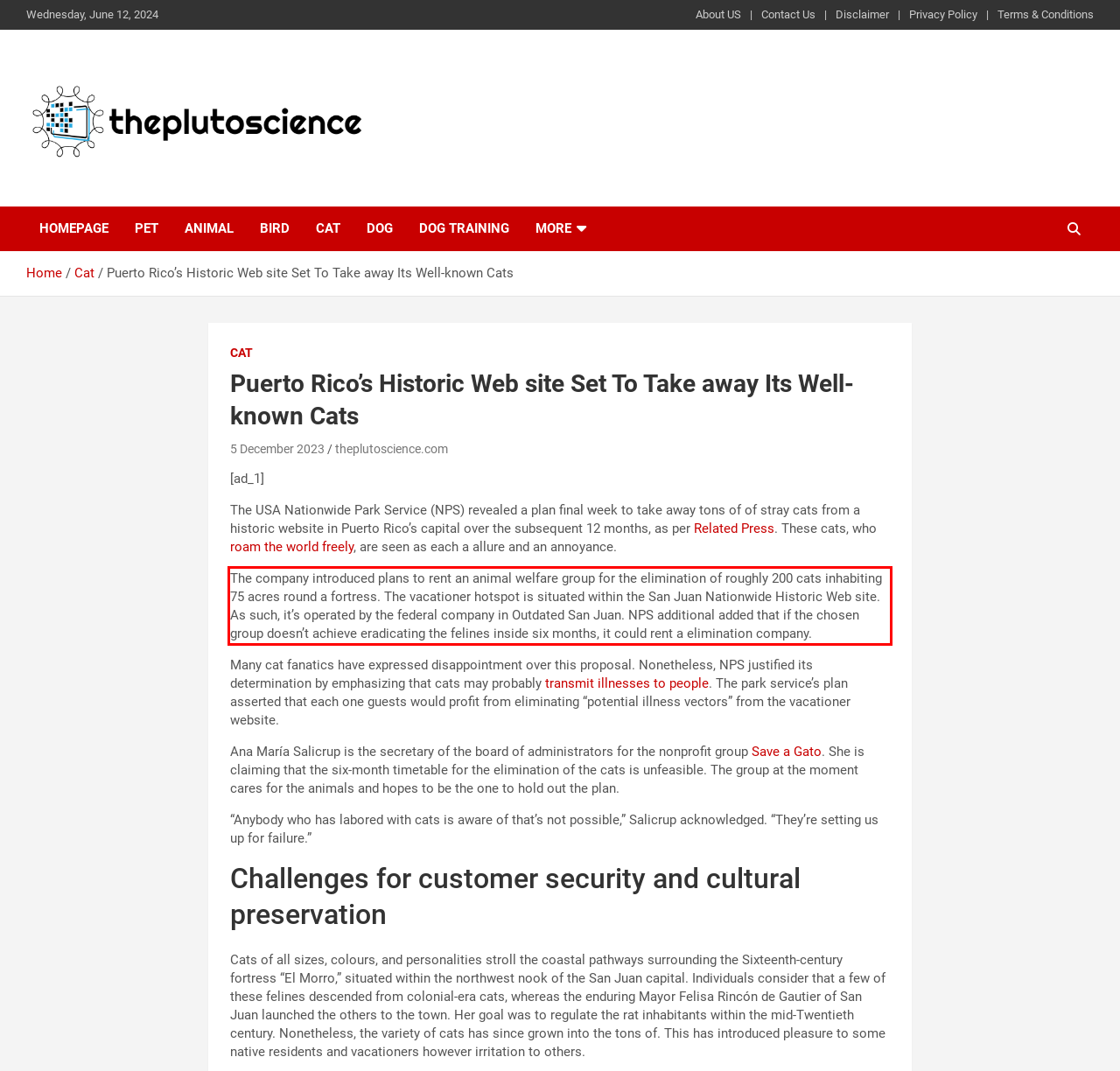Given a screenshot of a webpage, locate the red bounding box and extract the text it encloses.

The company introduced plans to rent an animal welfare group for the elimination of roughly 200 cats inhabiting 75 acres round a fortress. The vacationer hotspot is situated within the San Juan Nationwide Historic Web site. As such, it’s operated by the federal company in Outdated San Juan. NPS additional added that if the chosen group doesn’t achieve eradicating the felines inside six months, it could rent a elimination company.